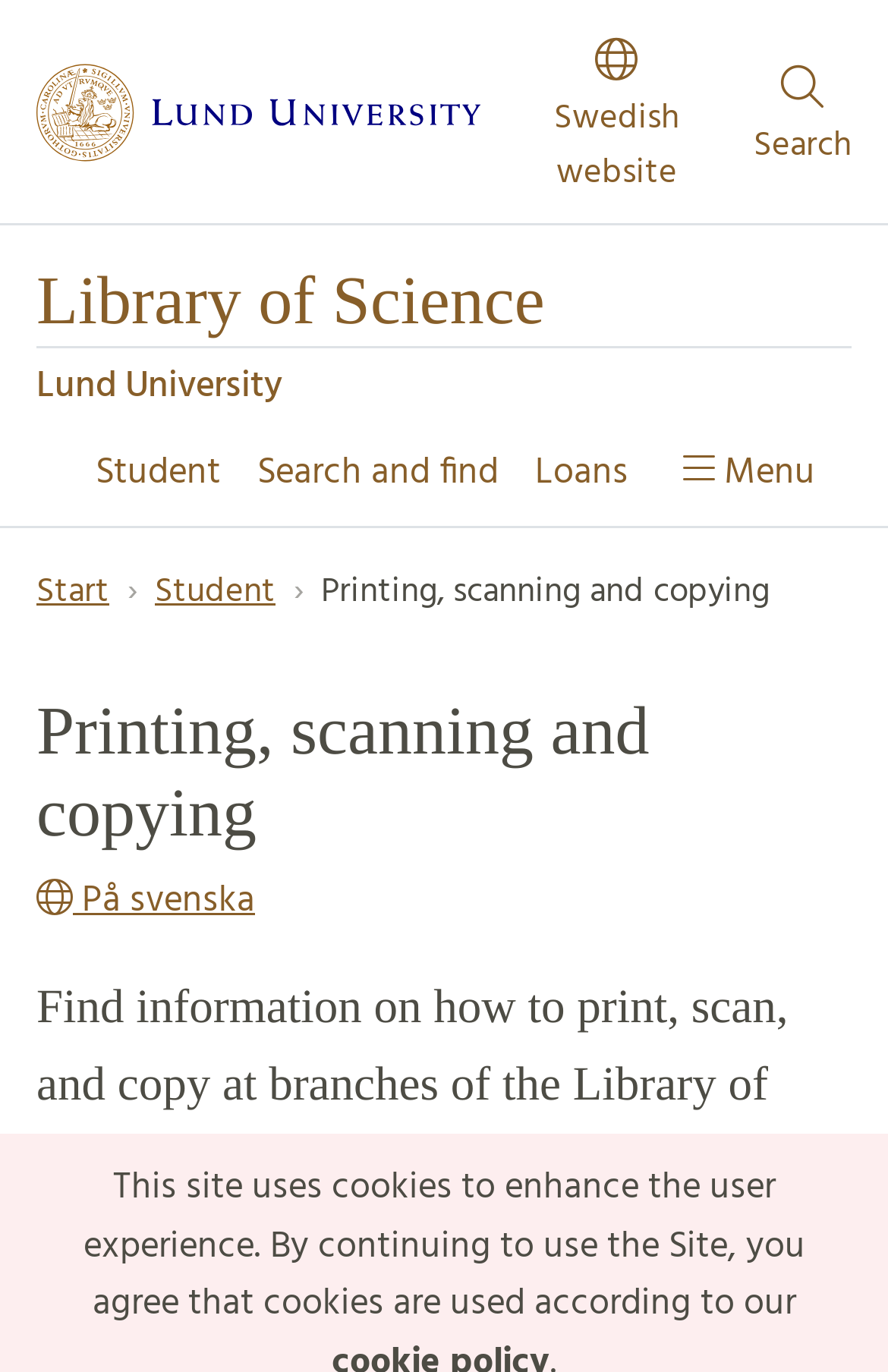Point out the bounding box coordinates of the section to click in order to follow this instruction: "go to student page".

[0.087, 0.312, 0.269, 0.384]